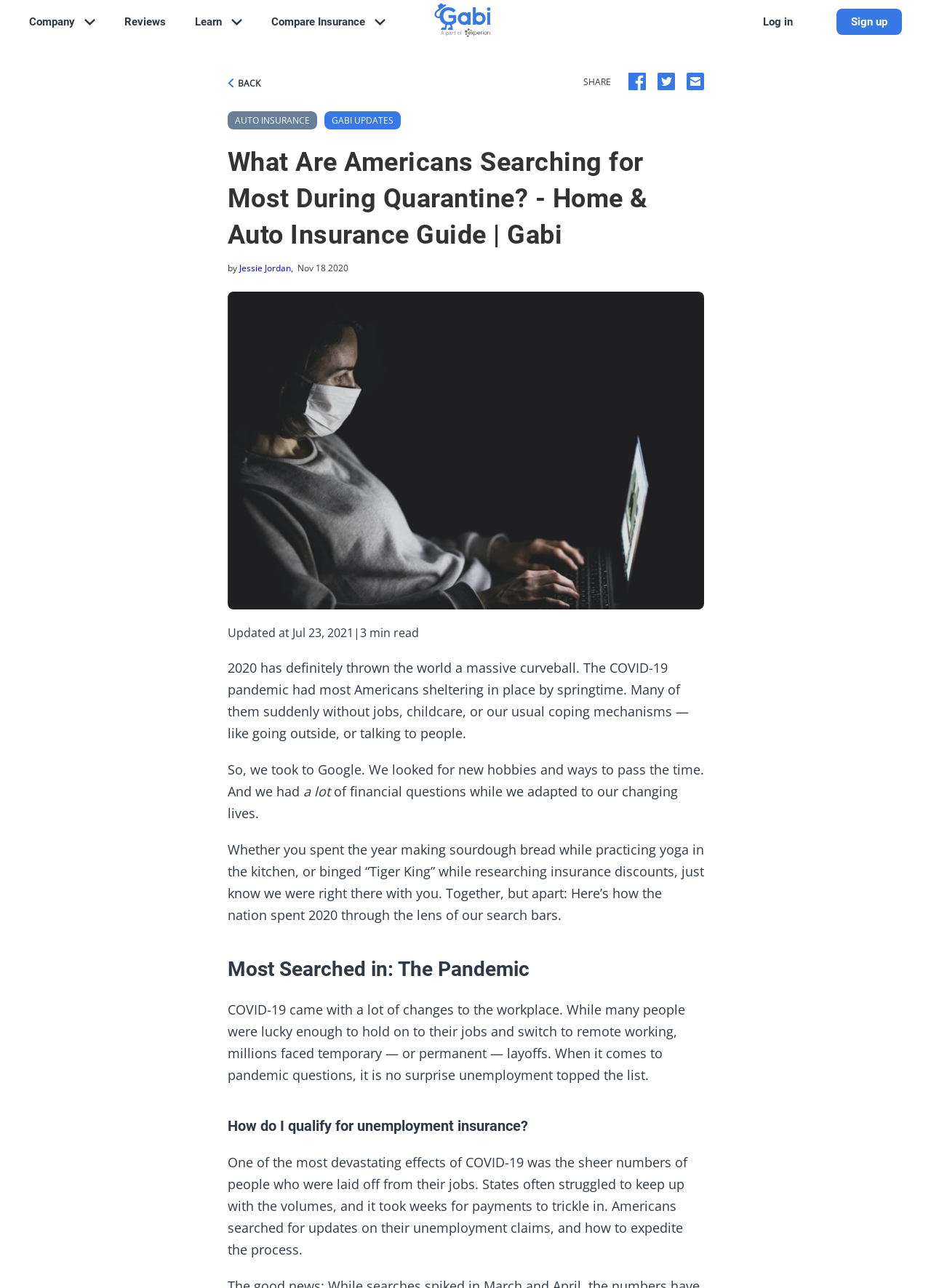Pinpoint the bounding box coordinates of the clickable area necessary to execute the following instruction: "Click the 'Reviews' link". The coordinates should be given as four float numbers between 0 and 1, namely [left, top, right, bottom].

[0.134, 0.011, 0.178, 0.023]